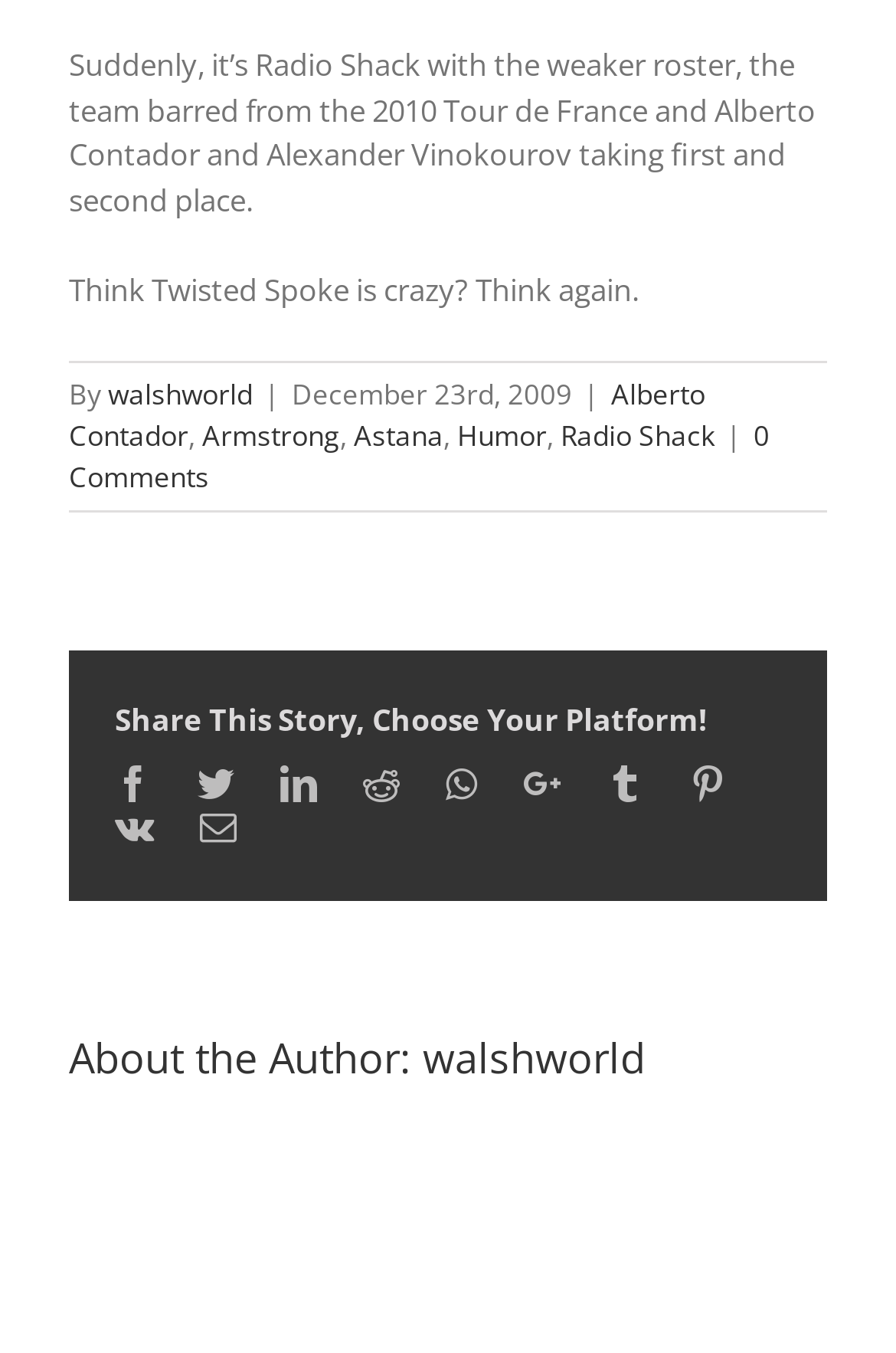Please identify the bounding box coordinates of the element's region that should be clicked to execute the following instruction: "Click on the link to view Radio Shack's page". The bounding box coordinates must be four float numbers between 0 and 1, i.e., [left, top, right, bottom].

[0.626, 0.307, 0.797, 0.336]